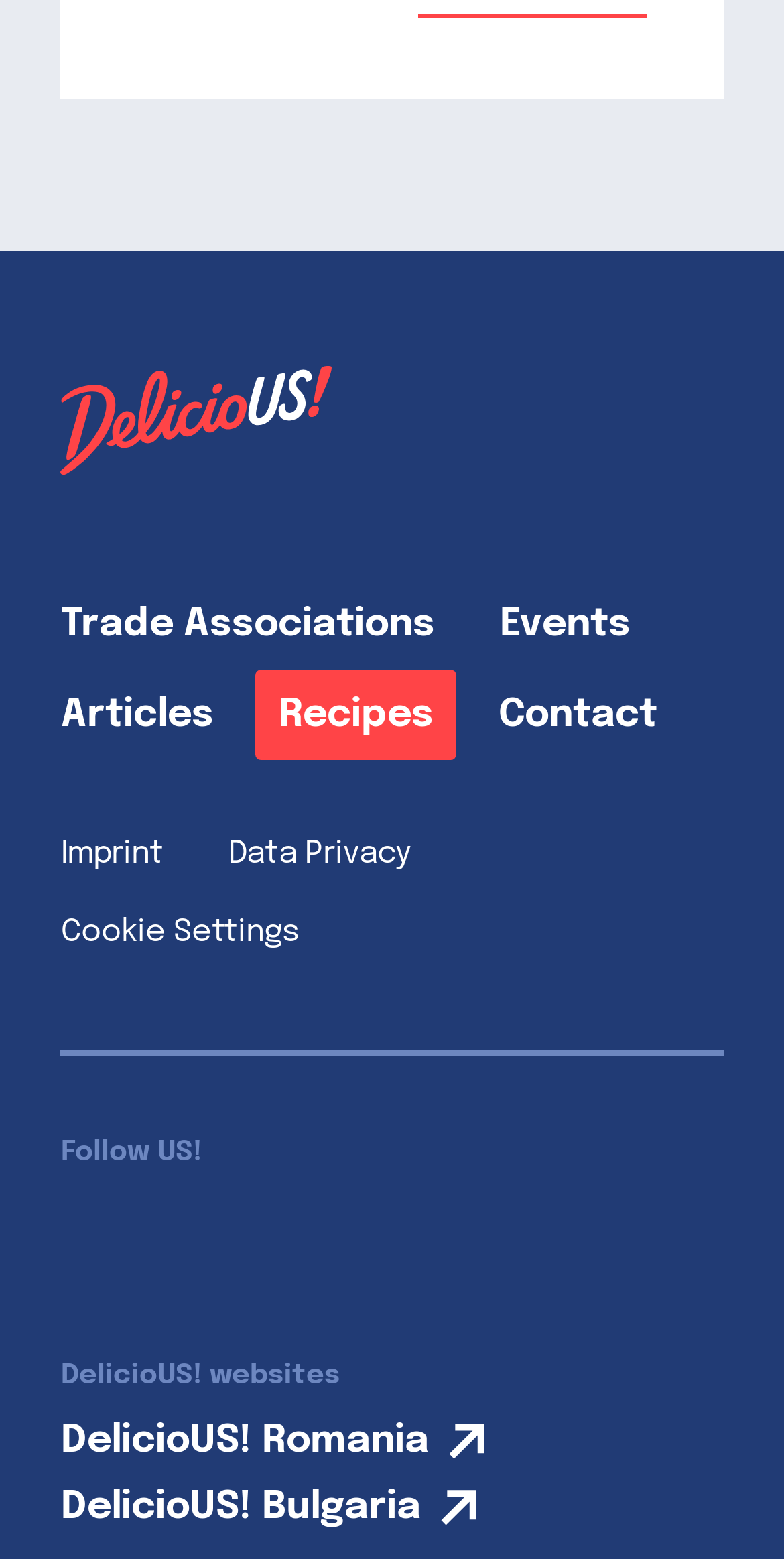What is the last item in the footer section? Based on the image, give a response in one word or a short phrase.

DelicioUS! Bulgaria